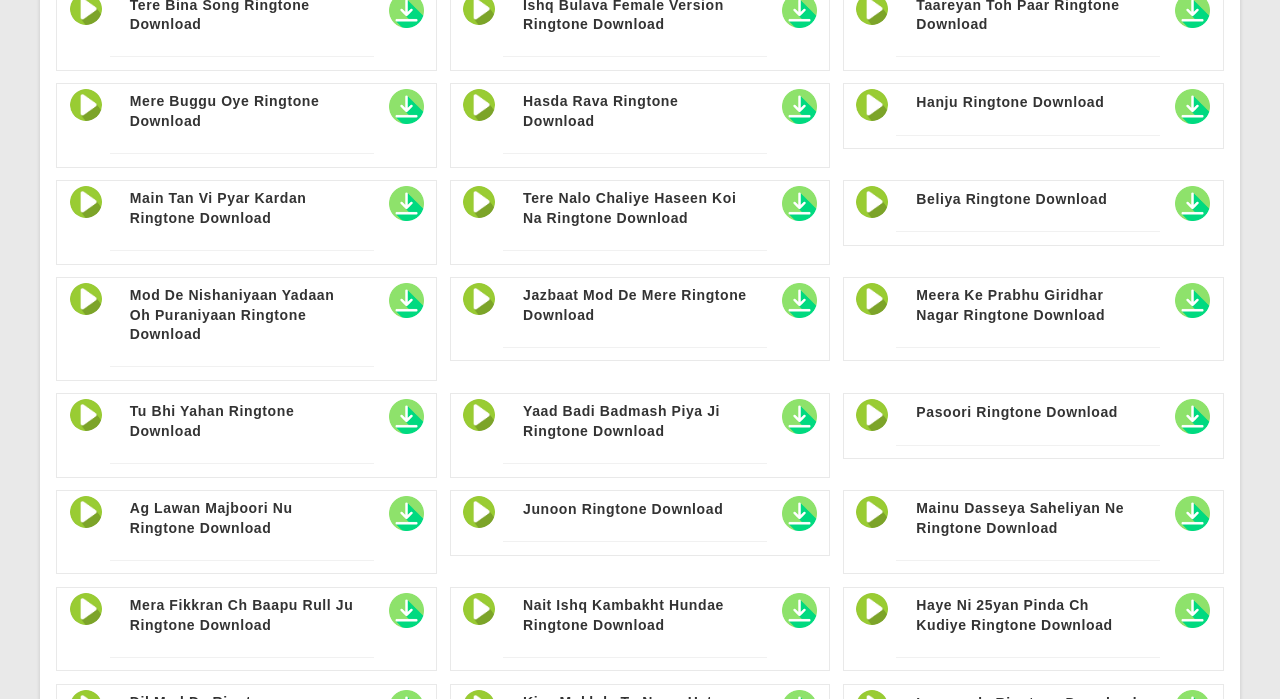Determine the bounding box coordinates of the region that needs to be clicked to achieve the task: "Visit 41 Sports Media website".

None